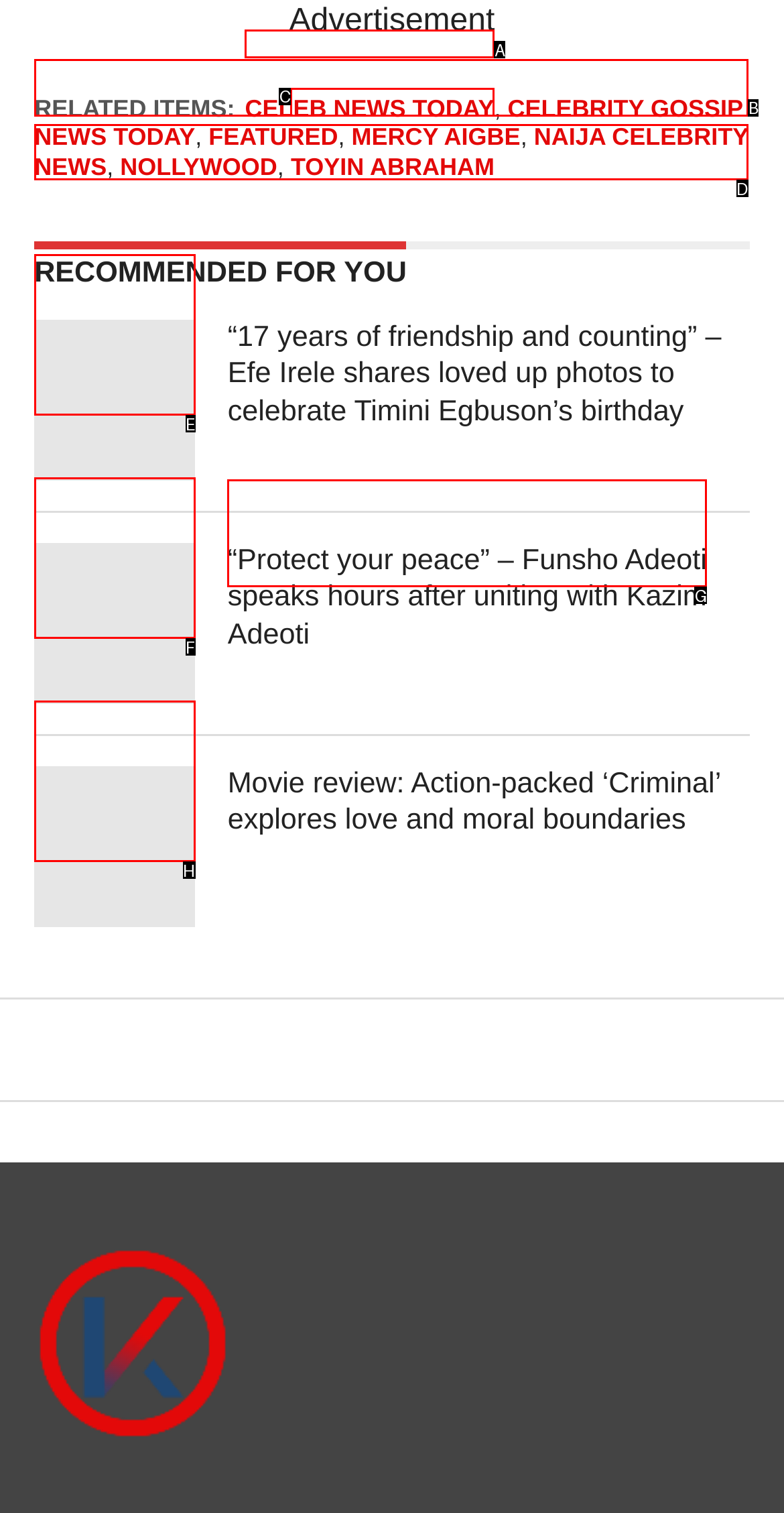Identify the HTML element I need to click to complete this task: View NAIJA CELEBRITY NEWS Provide the option's letter from the available choices.

D